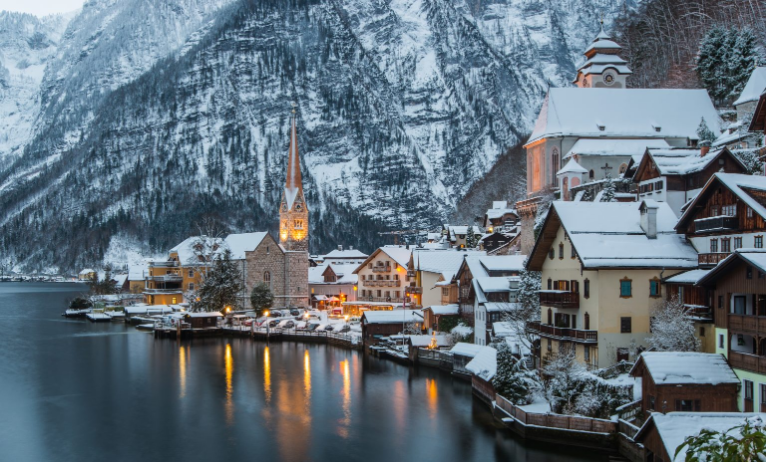What is the architectural feature of the church in the image?
Answer with a single word or phrase by referring to the visual content.

Distinctive spire